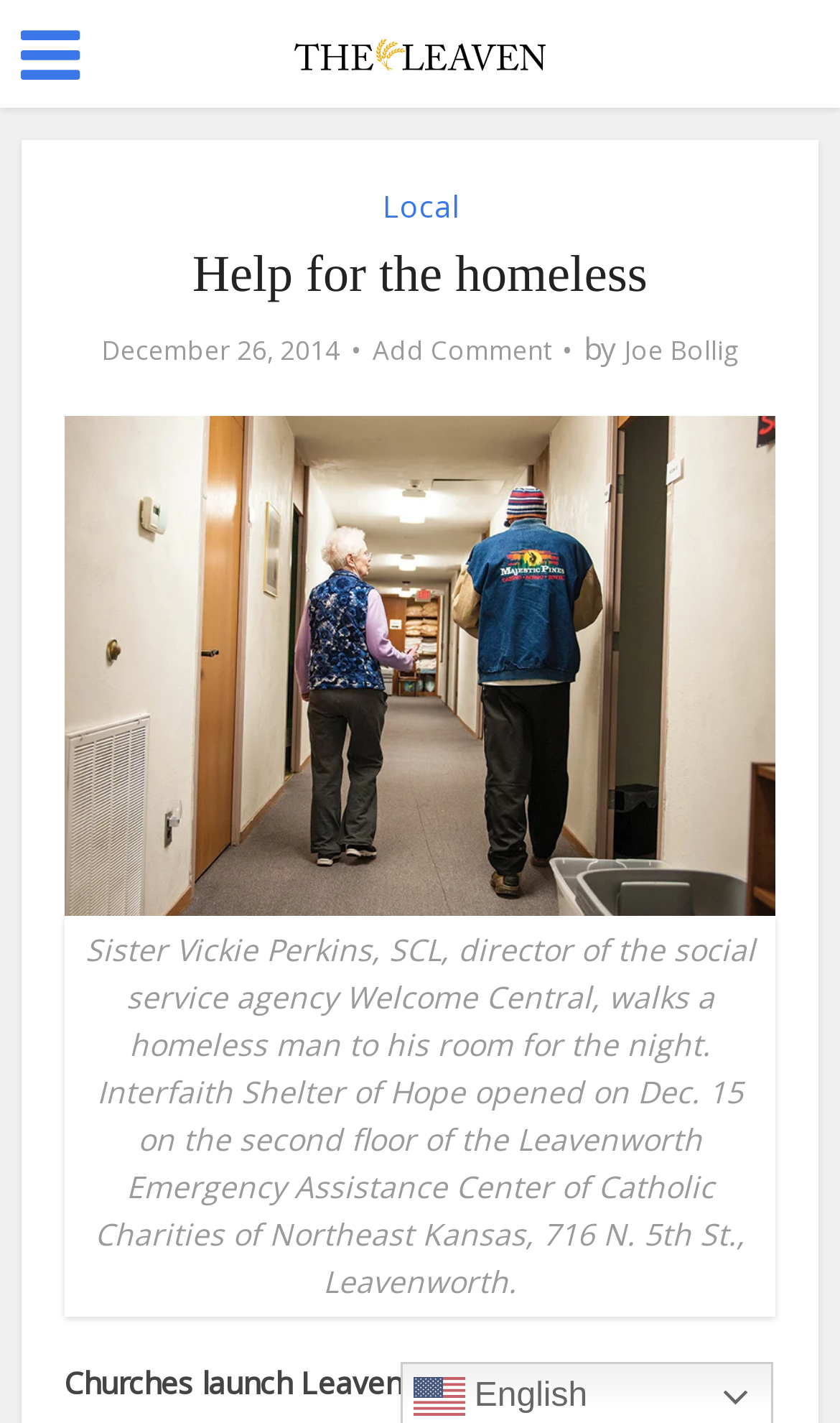Provide a single word or phrase to answer the given question: 
Who is the director of Welcome Central?

Sister Vickie Perkins, SCL